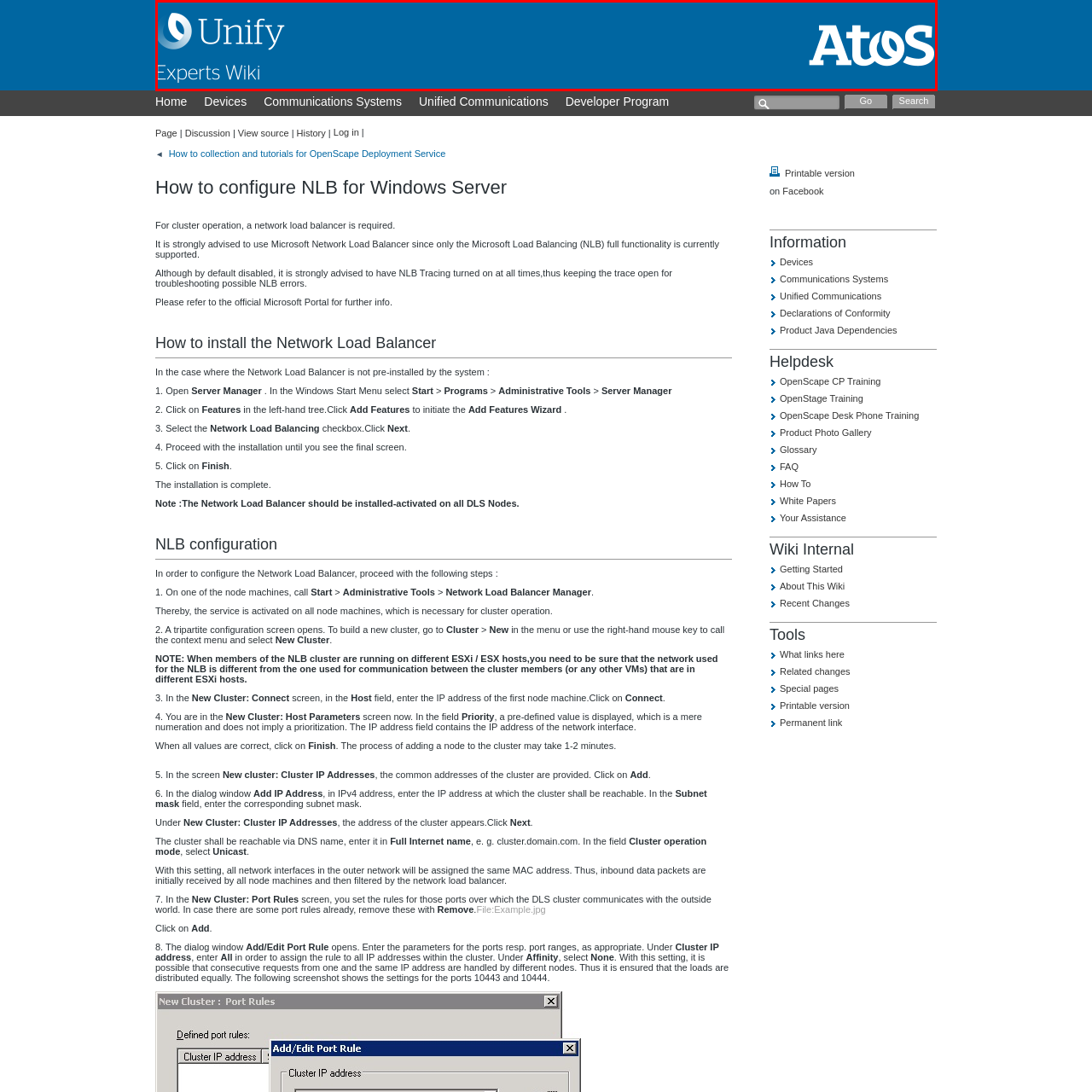Elaborate on all the details and elements present in the red-outlined area of the image.

The image features the logo and header for the "Atos Unify Experts Wiki." The graphic prominently displays the "Unify" branding against a blue background, showcasing the distinctive swirl logo on the left. To the right, the name "Atos" is presented in a clear, bold font, establishing the association with Atos as a technology service provider. Below the logo is the text "Experts Wiki," indicating that this platform serves as a knowledge-sharing resource for experts in the field. The overall design emphasizes professionalism and expertise in technological solutions offered by Atos.